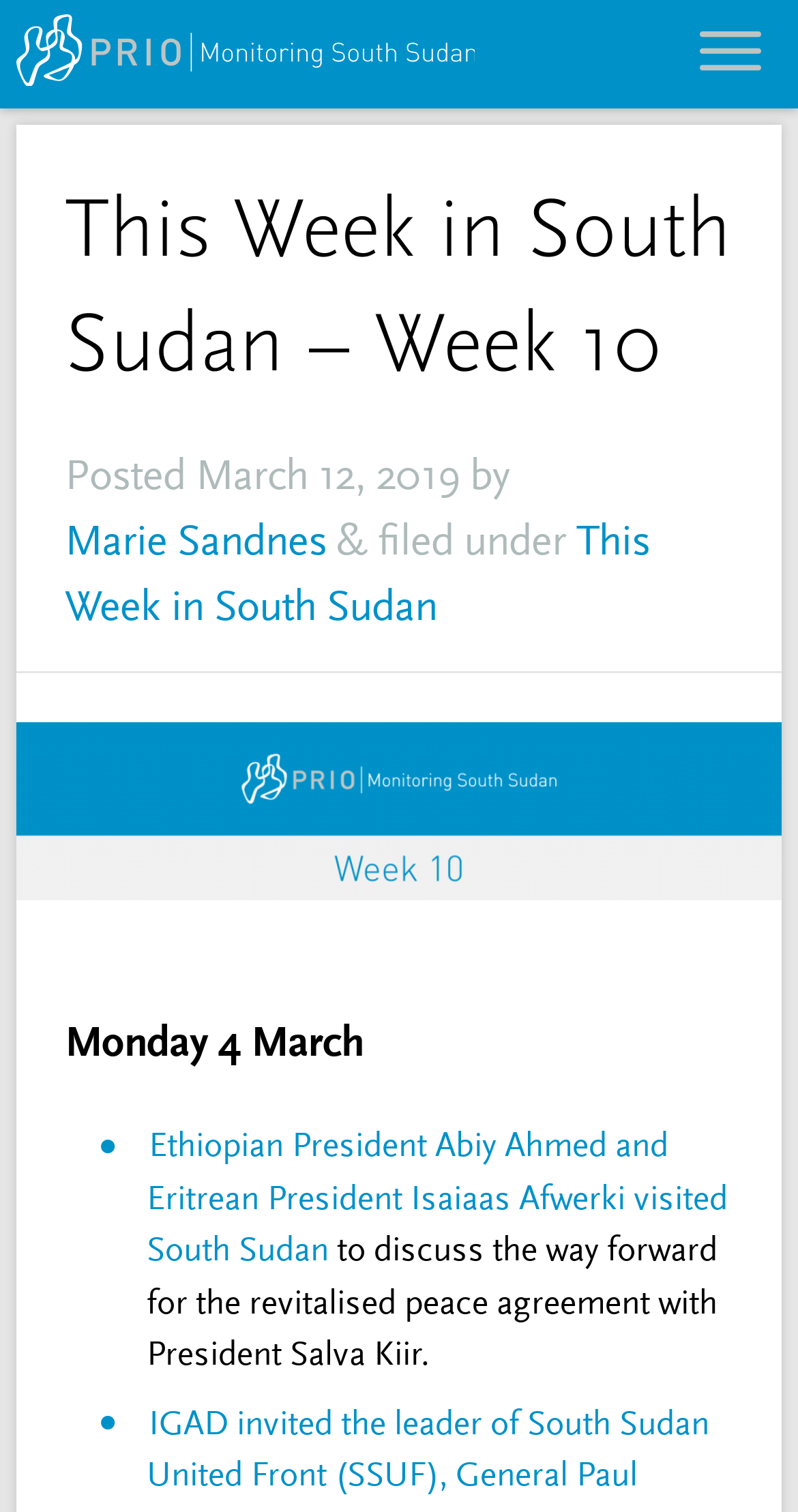Please provide the main heading of the webpage content.

This Week in South Sudan – Week 10